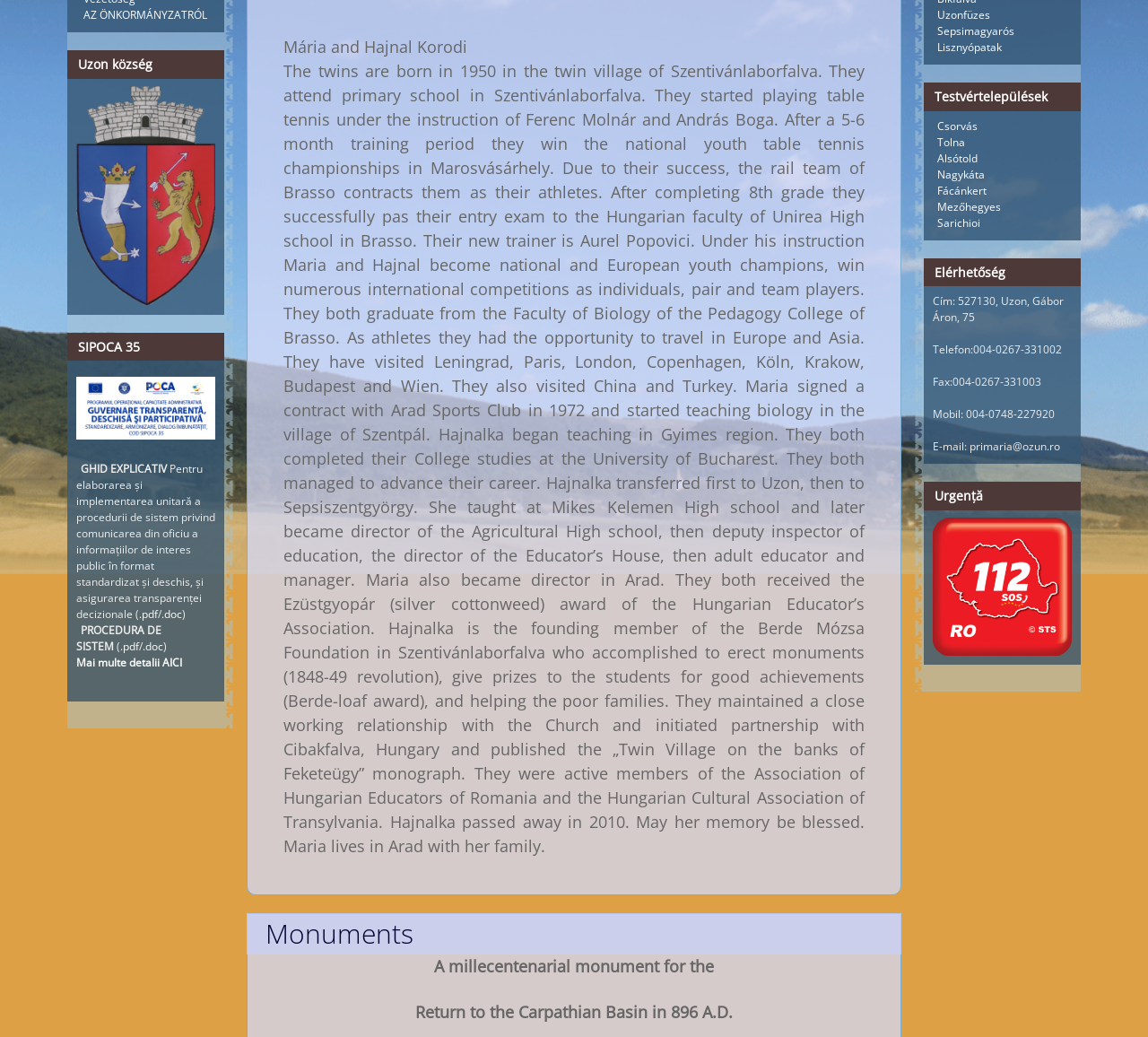Using the element description: "Mai multe detalii AICI", determine the bounding box coordinates for the specified UI element. The coordinates should be four float numbers between 0 and 1, [left, top, right, bottom].

[0.066, 0.632, 0.159, 0.647]